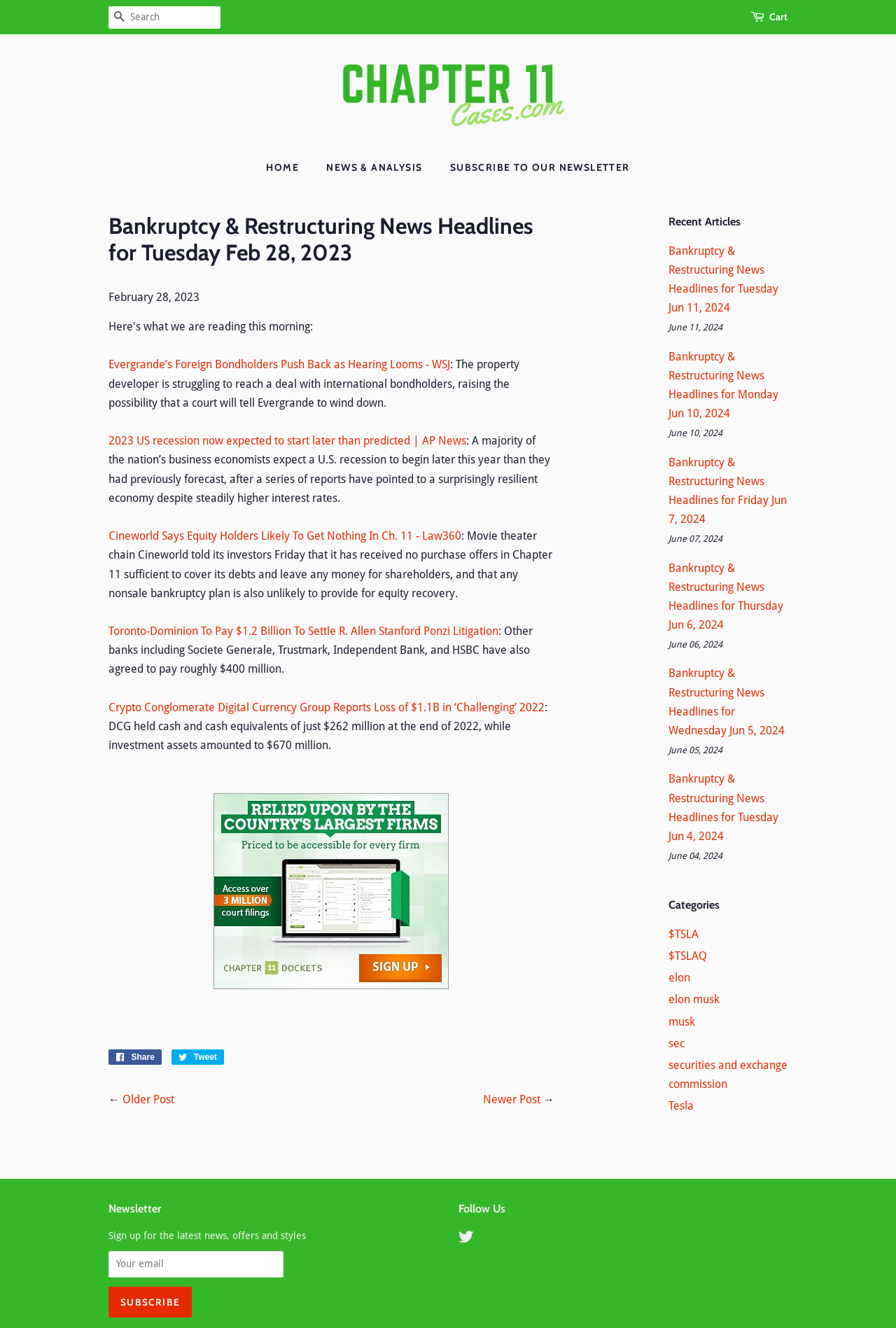Extract the bounding box for the UI element that matches this description: "Tweet Tweet on Twitter".

[0.192, 0.79, 0.25, 0.802]